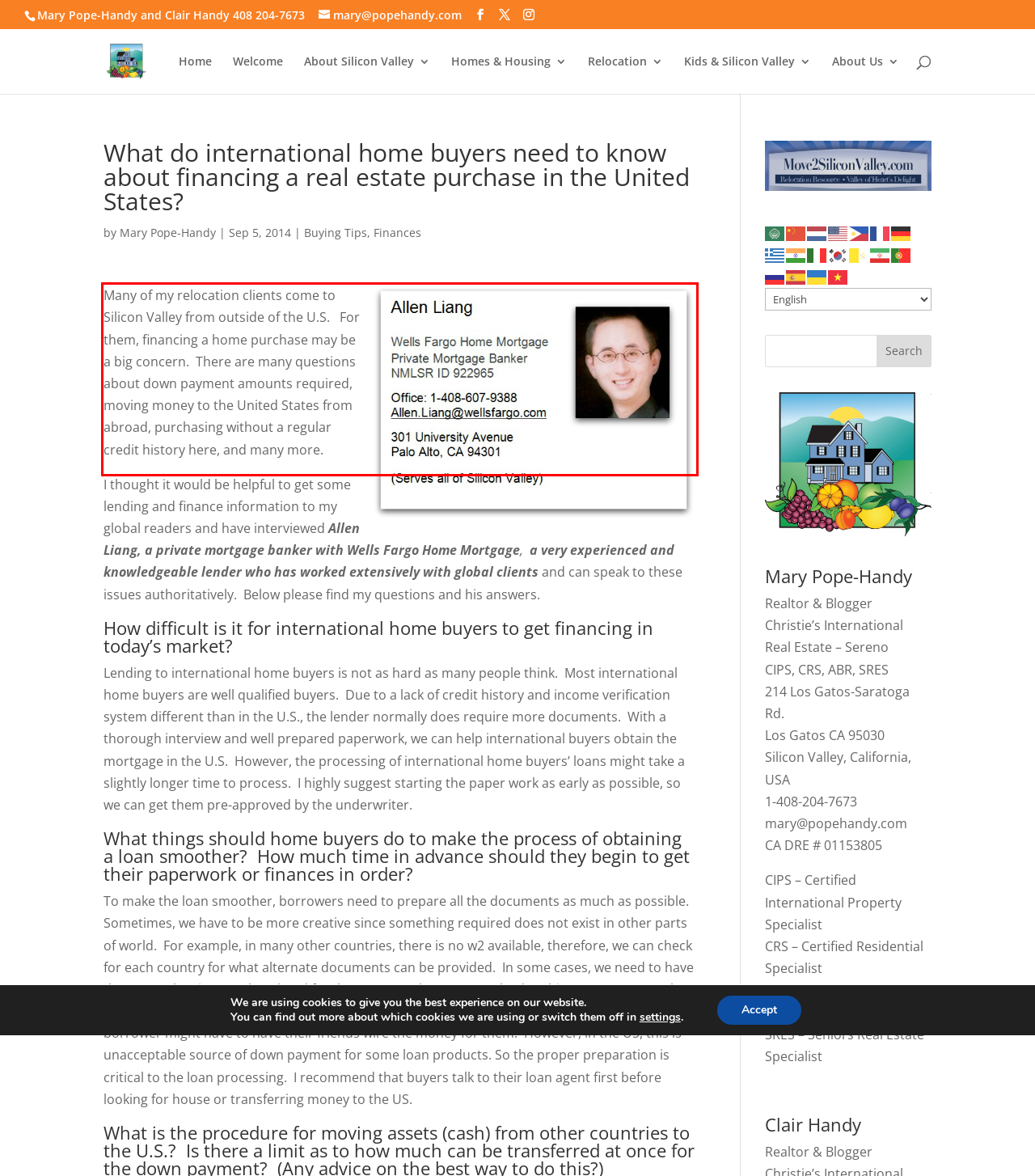Given a screenshot of a webpage, locate the red bounding box and extract the text it encloses.

Many of my relocation clients come to Silicon Valley from outside of the U.S. For them, financing a home purchase may be a big concern. There are many questions about down payment amounts required, moving money to the United States from abroad, purchasing without a regular credit history here, and many more.